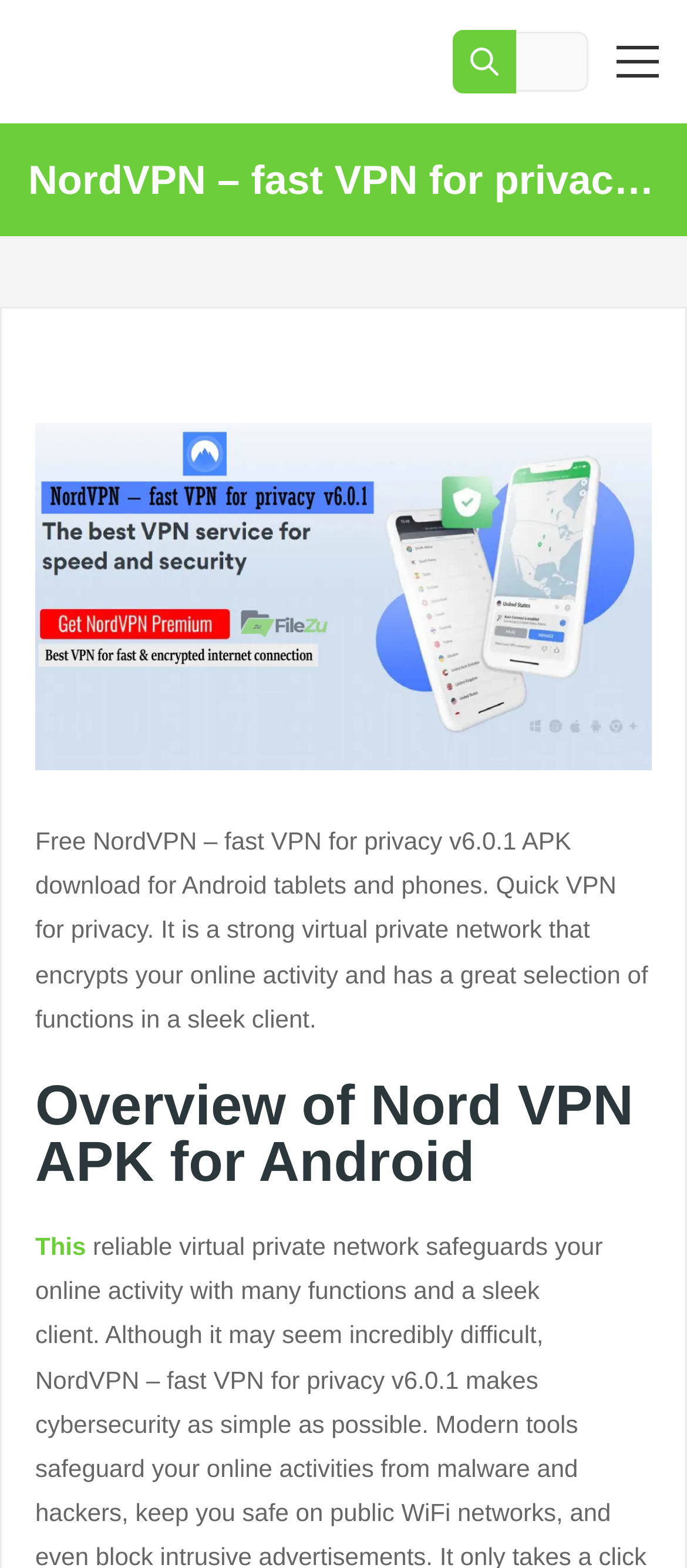Bounding box coordinates are specified in the format (top-left x, top-left y, bottom-right x, bottom-right y). All values are floating point numbers bounded between 0 and 1. Please provide the bounding box coordinate of the region this sentence describes: 6 273 630

None